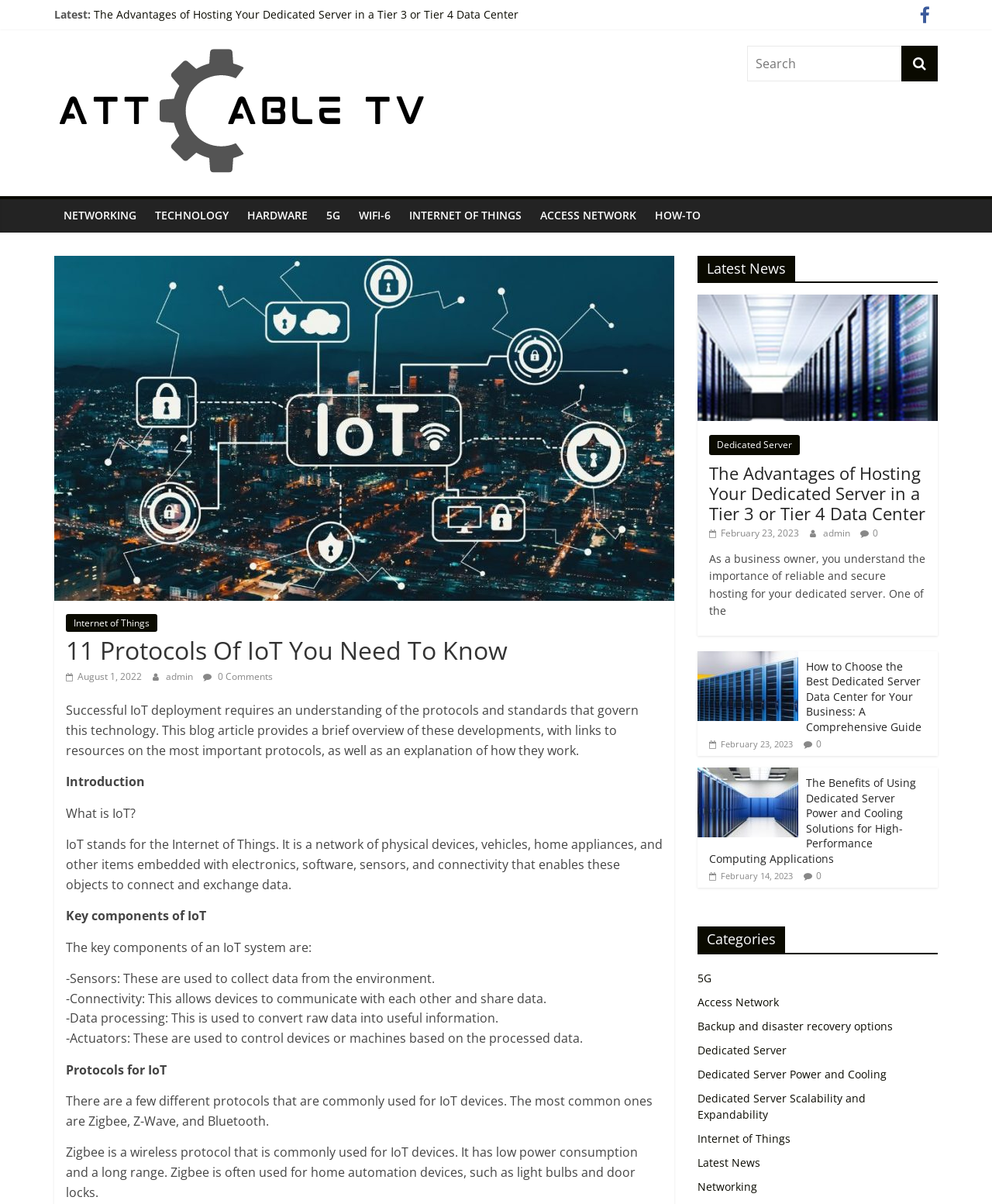Determine the bounding box for the HTML element described here: "WiFi-6". The coordinates should be given as [left, top, right, bottom] with each number being a float between 0 and 1.

[0.352, 0.166, 0.403, 0.193]